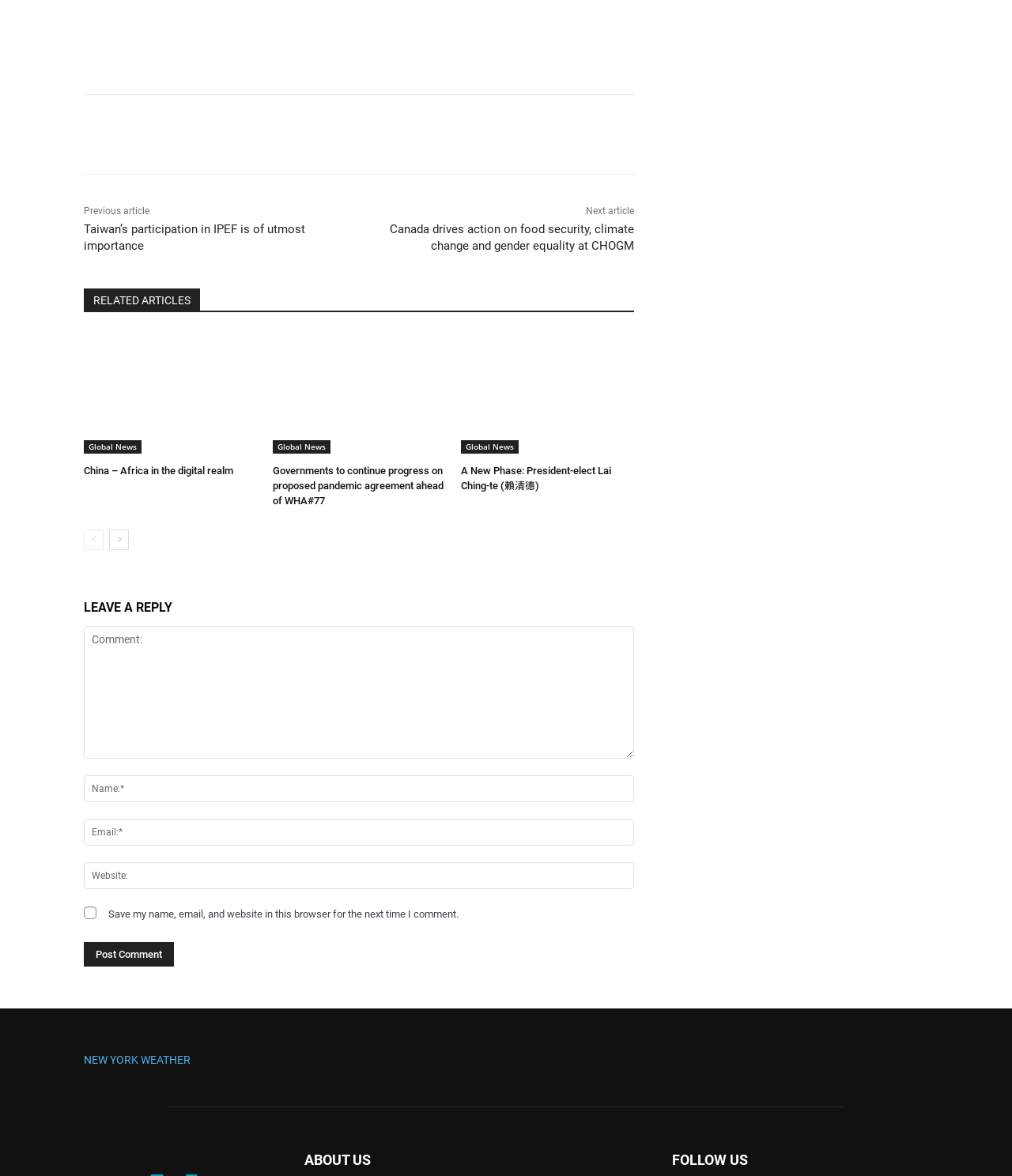Please locate the bounding box coordinates of the element that should be clicked to achieve the given instruction: "Share the article".

[0.122, 0.11, 0.147, 0.12]